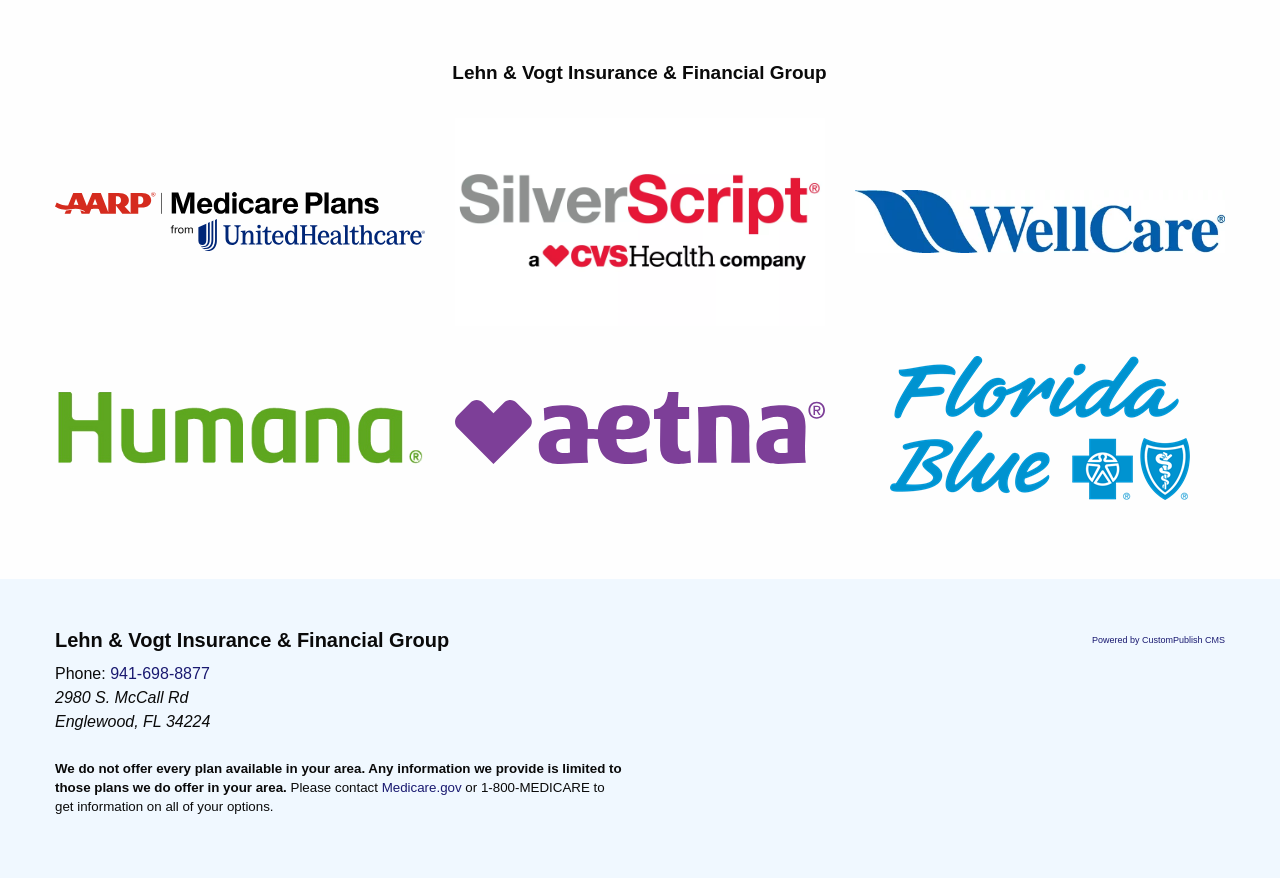Using the description: "Powered by CustomPublish CMS", identify the bounding box of the corresponding UI element in the screenshot.

[0.853, 0.723, 0.957, 0.734]